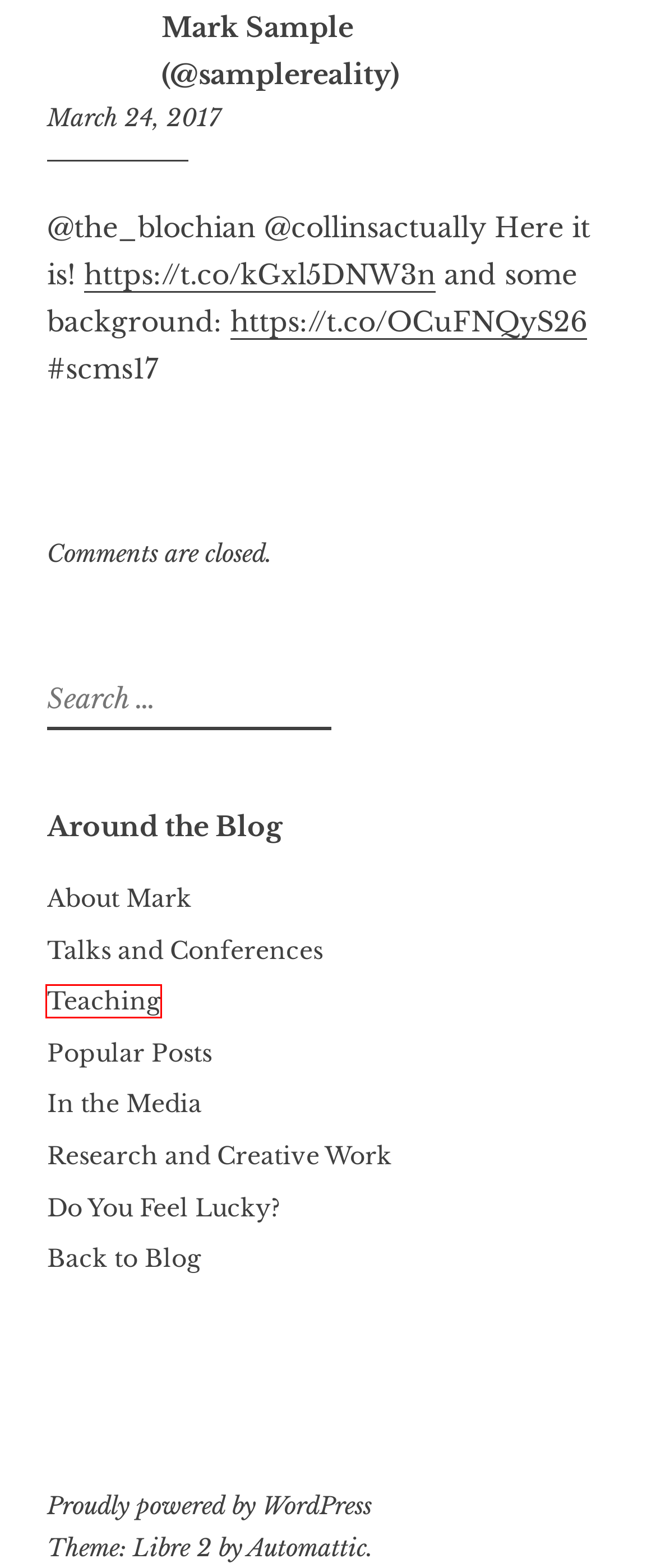Given a webpage screenshot with a red bounding box around a UI element, choose the webpage description that best matches the new webpage after clicking the element within the bounding box. Here are the candidates:
A. Talks and Conferences – @samplereality
B. GMU Course Blogs – @samplereality
C. Popular Posts – @samplereality
D. Teaching – @samplereality
E. Blog – @samplereality
F. In the Media – @samplereality
G. Blog Tool, Publishing Platform, and CMS – WordPress.org
H. About Mark – @samplereality

D